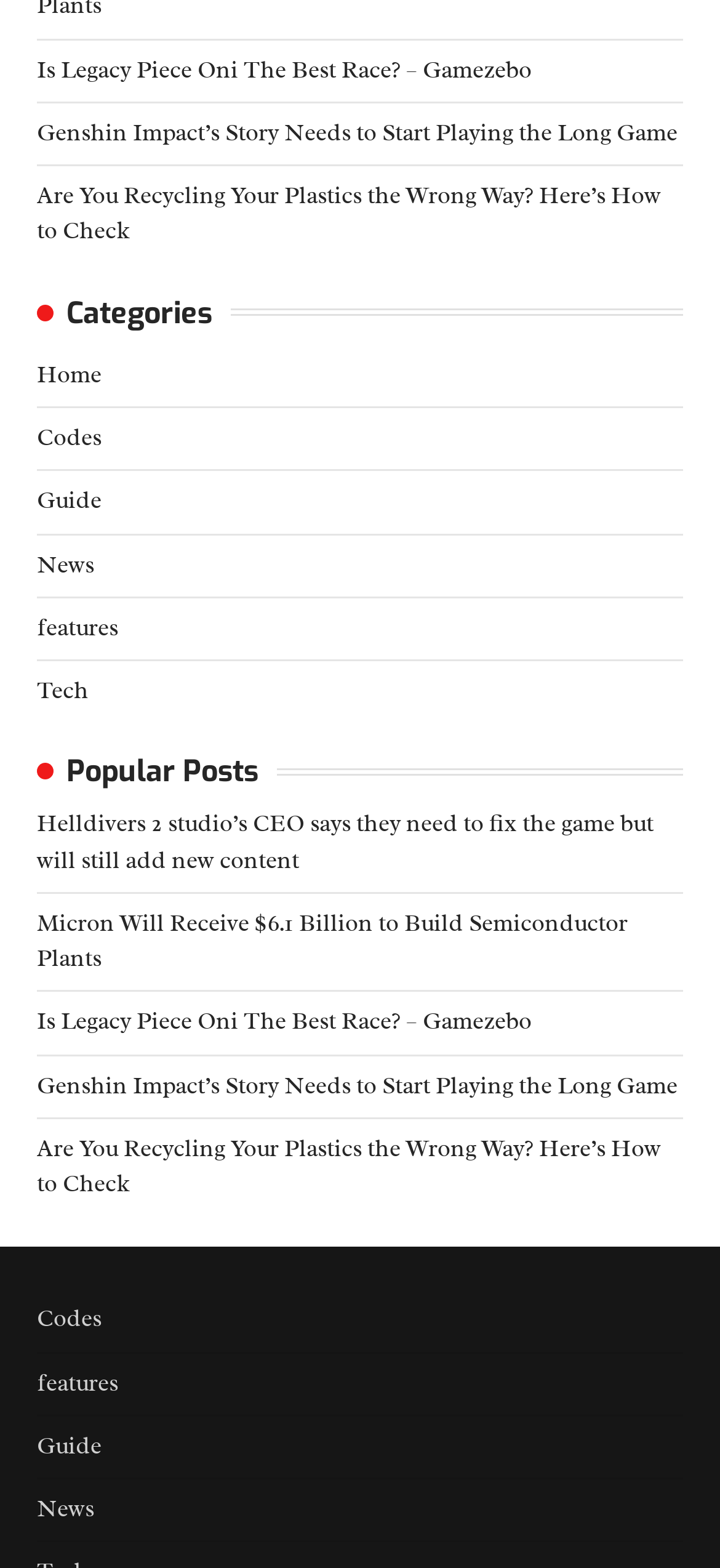Find the bounding box coordinates for the area that must be clicked to perform this action: "view news".

[0.051, 0.35, 0.131, 0.369]